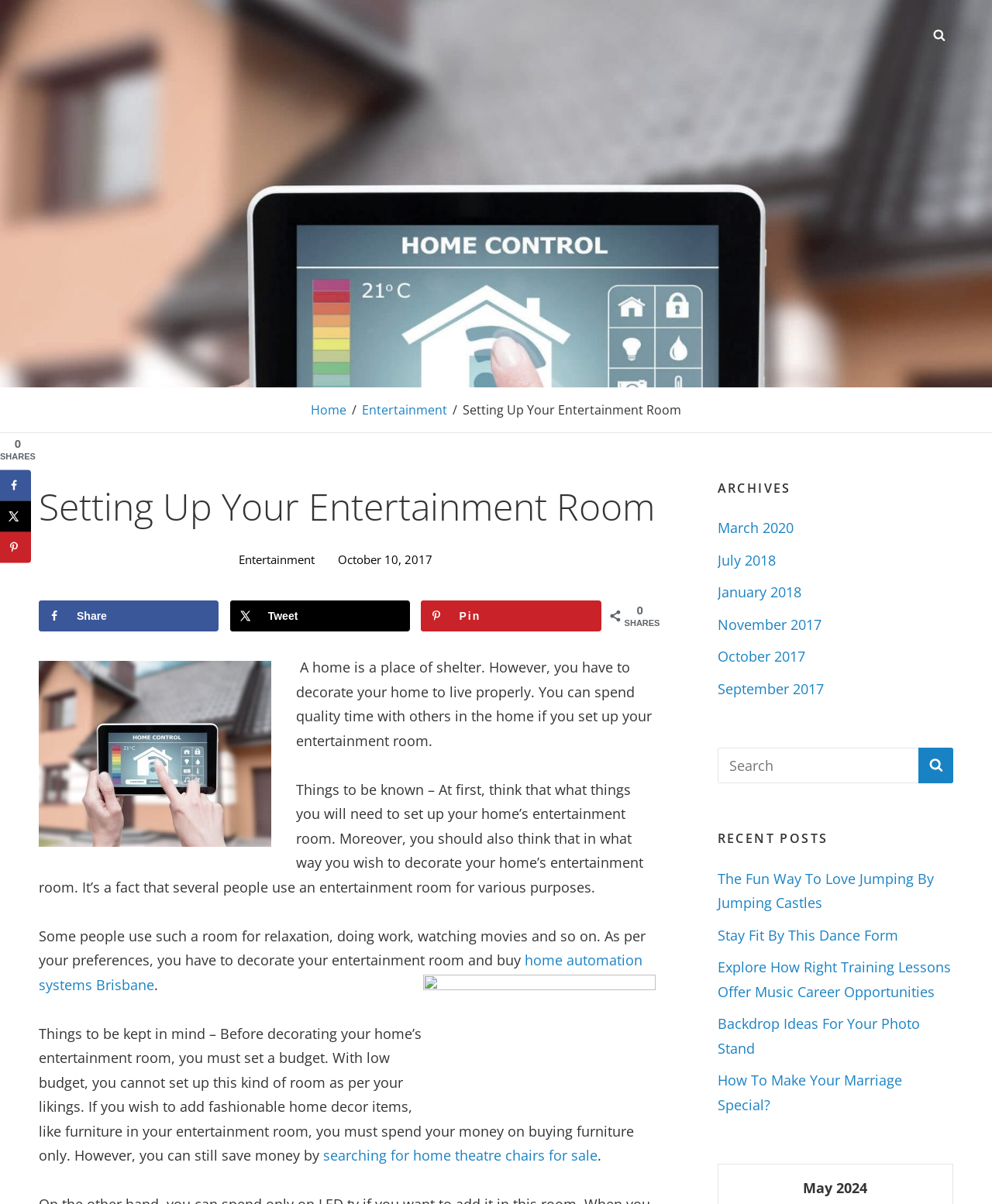How many social sharing options are available?
Look at the image and answer the question using a single word or phrase.

3